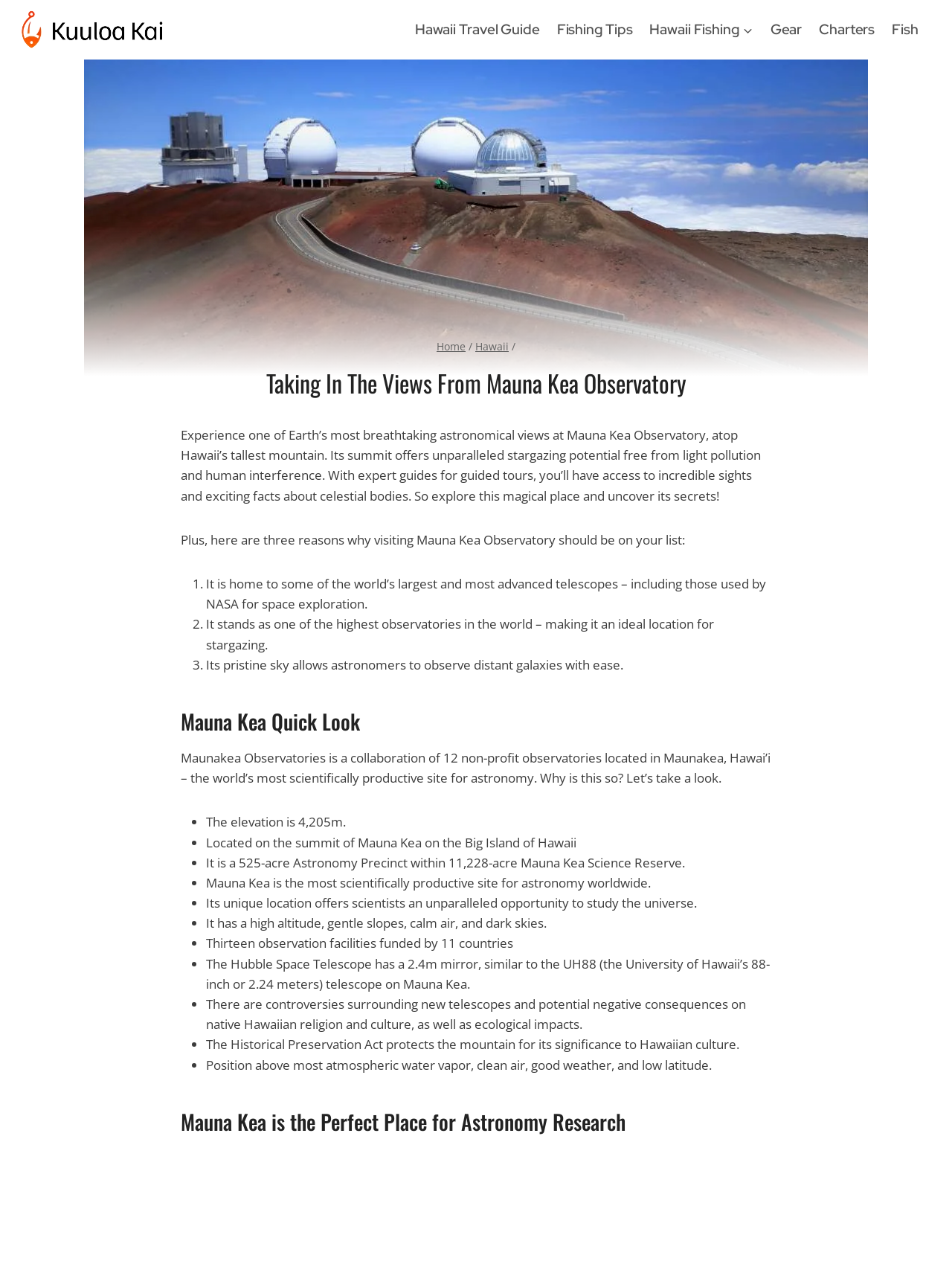Offer a detailed explanation of the webpage layout and contents.

The webpage is about Mauna Kea Observatory in Hawaii, showcasing its significance in astronomy research and tourism. At the top, there is a navigation bar with links to "Hawaii Travel Guide", "Fishing Tips", "Hawaii Fishing", and more. Below the navigation bar, there is a large image of the observatory, taking up most of the width of the page.

The main content of the page is divided into sections, each with a heading. The first section introduces Mauna Kea Observatory, describing its unique features and advantages for stargazing and astronomy research. There are three reasons listed why visiting the observatory should be on one's list, including its advanced telescopes, high altitude, and pristine sky.

The next section, "Mauna Kea Quick Look", provides more information about the observatory, including its location, elevation, and features that make it an ideal site for astronomy. This section is presented in a list format, with each point marked by a bullet point.

The page also includes a section titled "Mauna Kea is the Perfect Place for Astronomy Research", which further emphasizes the observatory's advantages for scientific research. Throughout the page, there are several images and links to related topics, such as Hawaii travel guides and fishing tips. Overall, the webpage presents Mauna Kea Observatory as a unique and fascinating destination for both tourists and scientists.